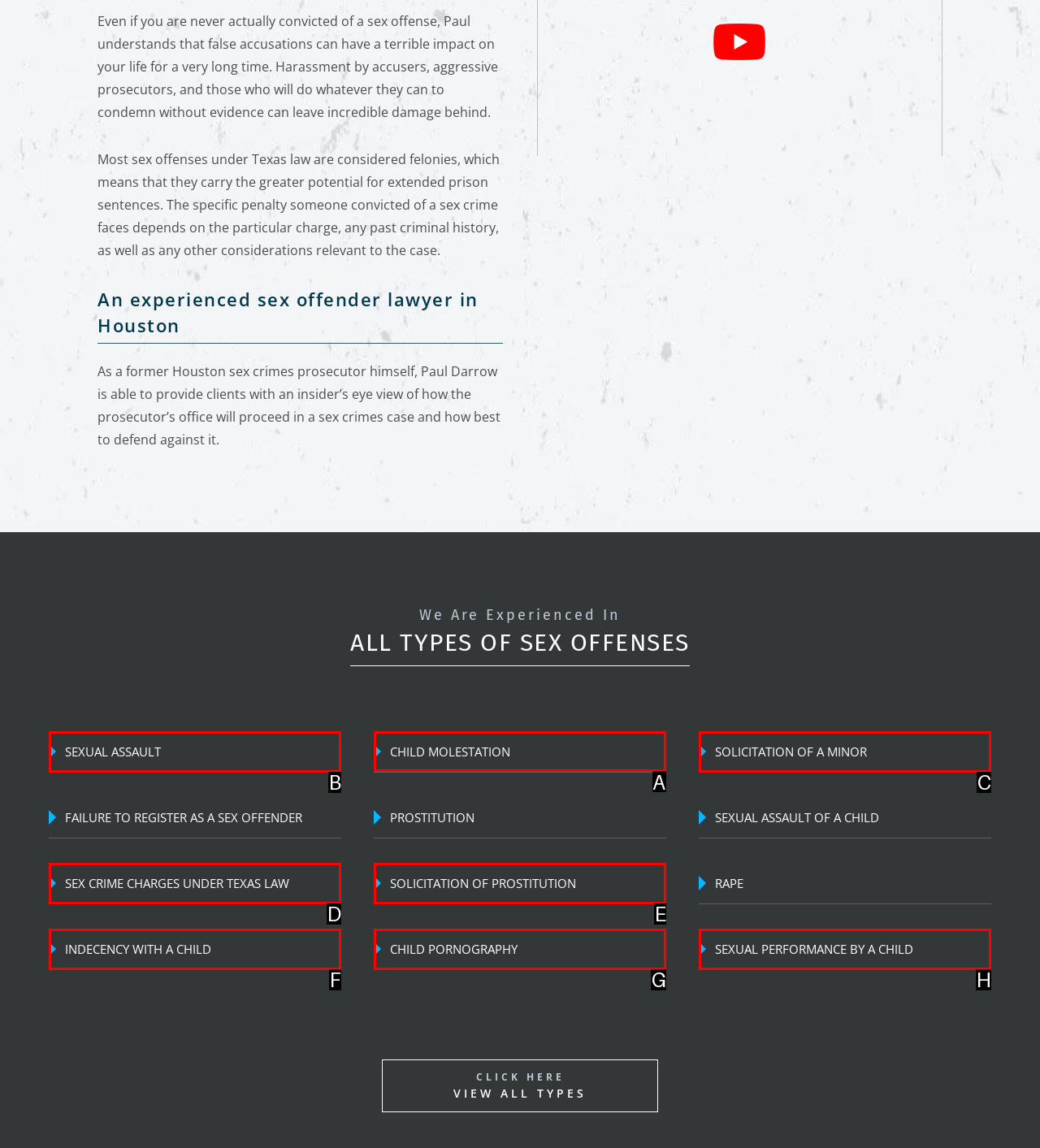Determine which element should be clicked for this task: Click on 'CHILD MOLESTATION'
Answer with the letter of the selected option.

A